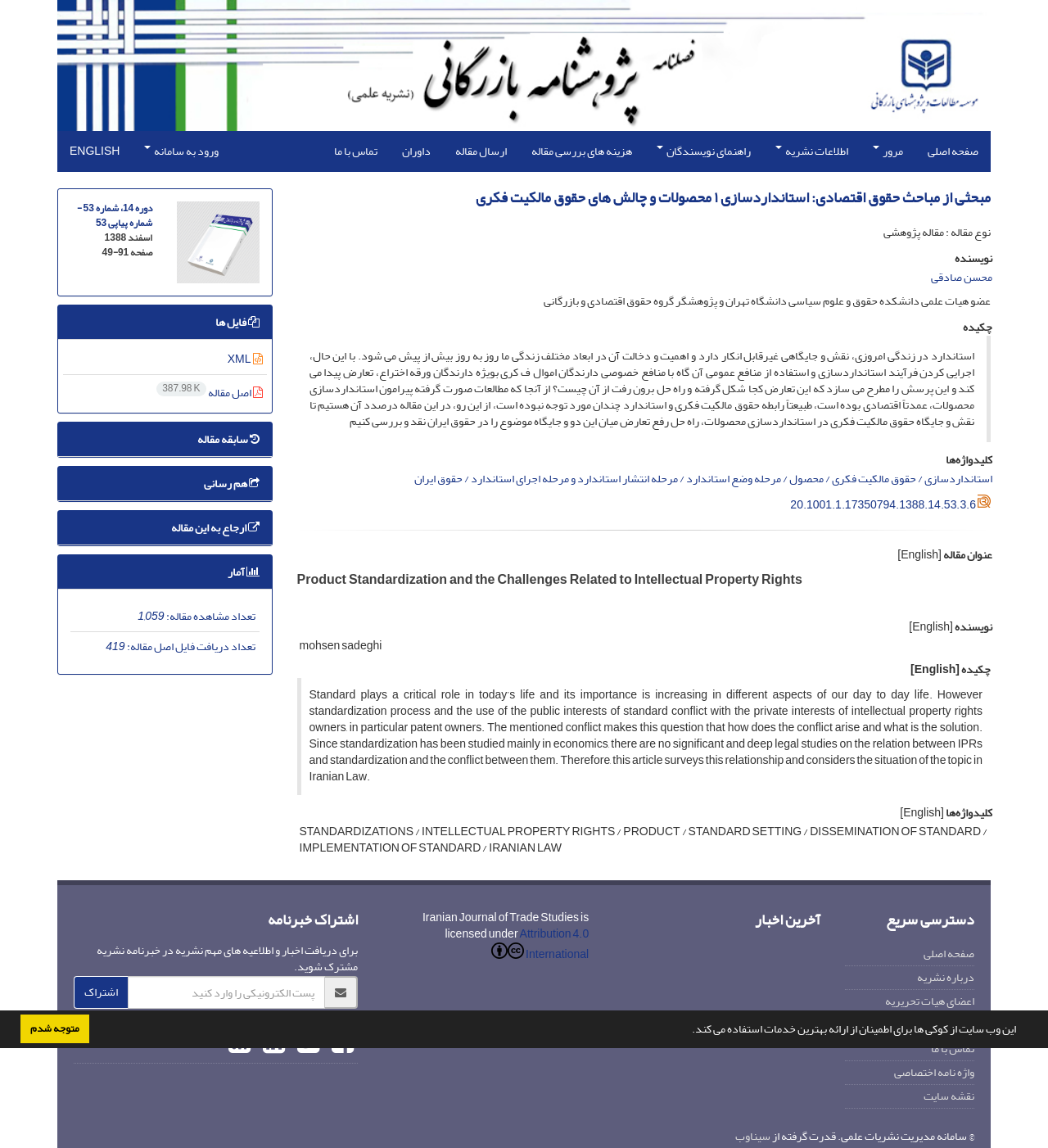Provide the bounding box coordinates of the UI element that matches the description: "Data protection".

None